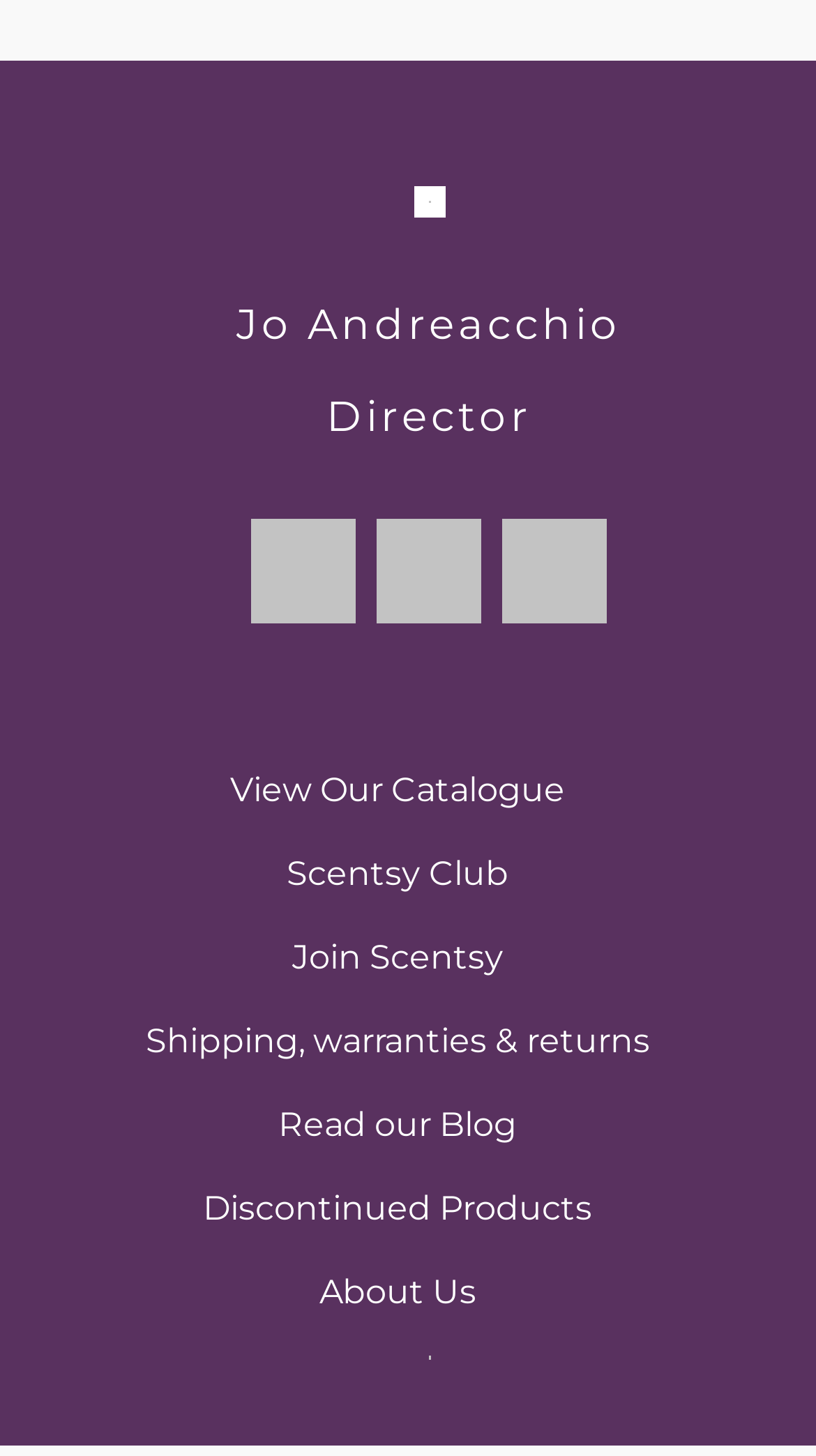Is there a newsletter signup?
Give a detailed and exhaustive answer to the question.

The webpage has a link element with the text 'Newsletter Signup' and an image with the same description, indicating that users can sign up for a newsletter.